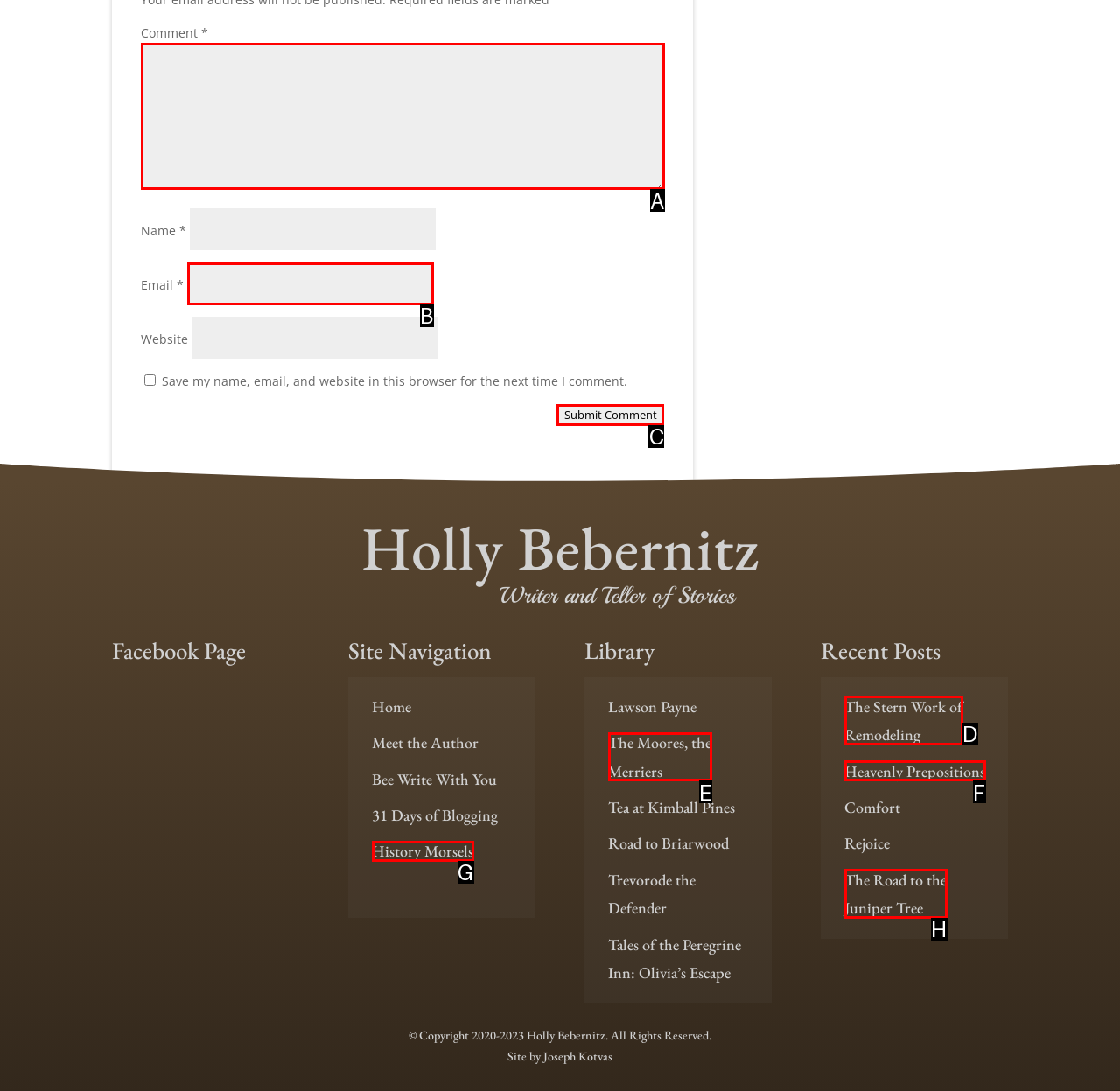Specify which element within the red bounding boxes should be clicked for this task: Enter a comment Respond with the letter of the correct option.

A